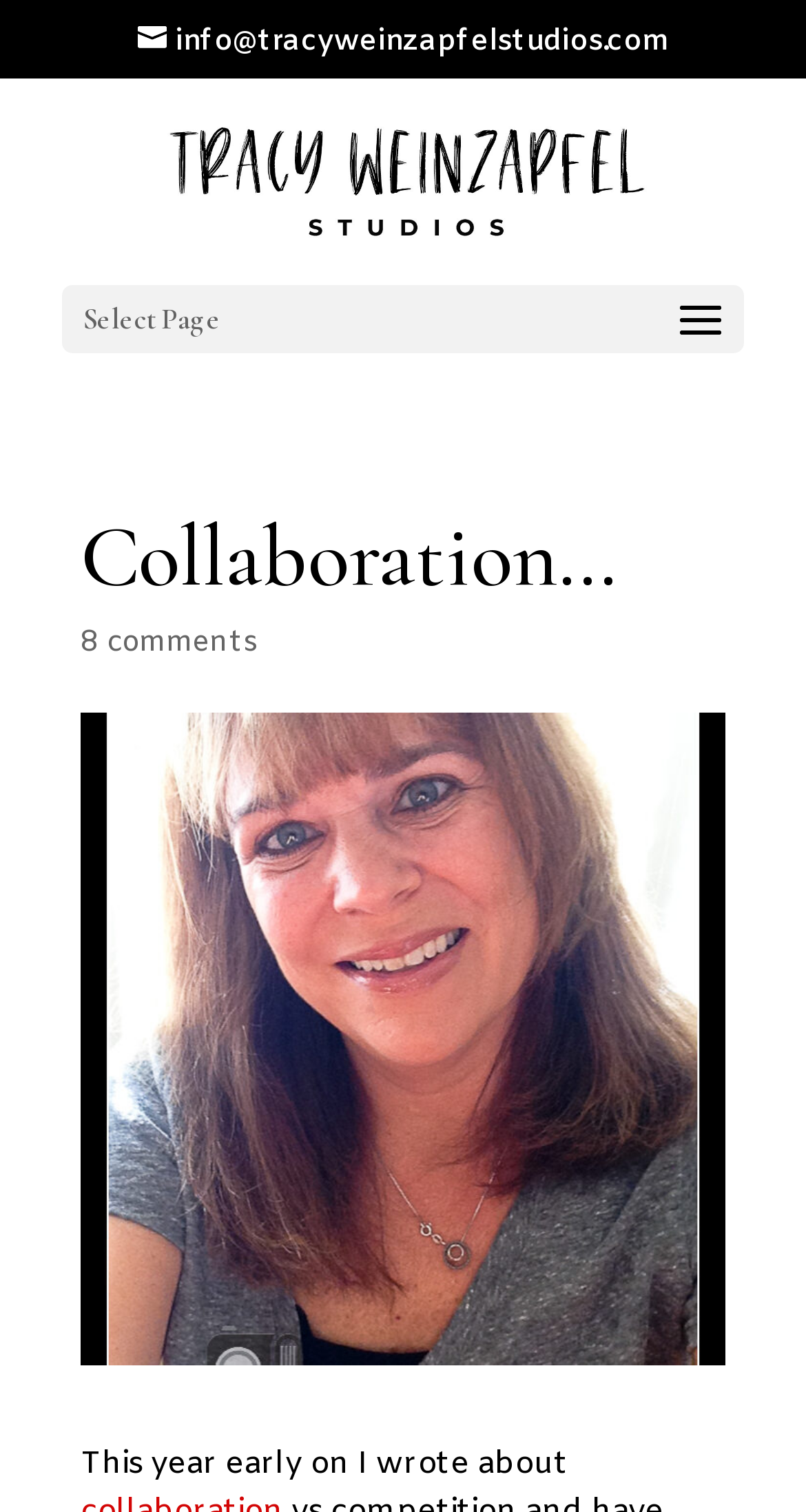Based on the description "info@tracyweinzapfelstudios.com", find the bounding box of the specified UI element.

[0.171, 0.014, 0.829, 0.04]